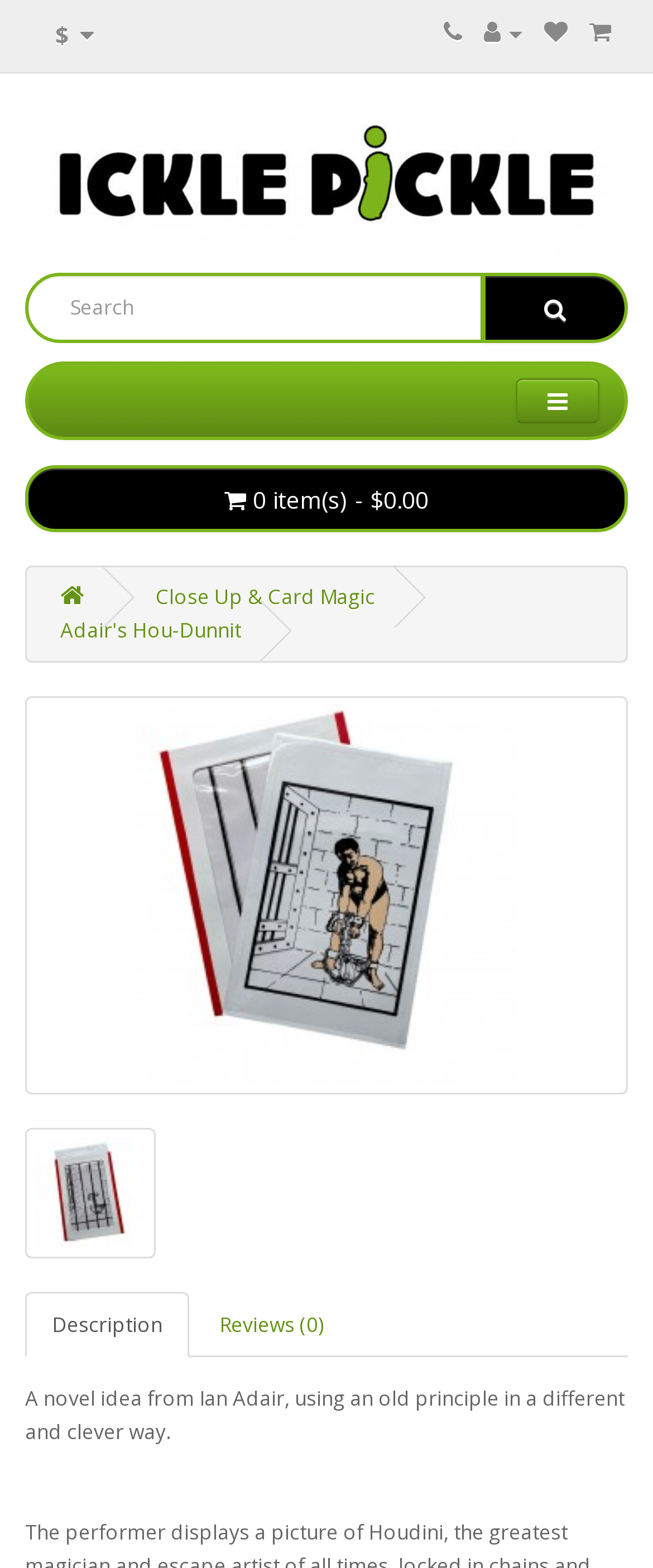Offer a detailed account of what is visible on the webpage.

The webpage is titled "Adair's Hou-Dunnit" and appears to be an e-commerce page for a magic trick product. At the top left, there is a button with a dollar sign and a shopping cart icon. To the right of this button, there are several social media links represented by icons. Below these icons, there is a link to "Ickle Pickle Products" with an accompanying image.

In the center of the page, there is a search bar with a button to the right featuring a magnifying glass icon. Below the search bar, there is a button with a shopping cart icon and a label indicating that there are 0 items in the cart with a total cost of $0.00.

On the left side of the page, there are several links to different categories, including "Close Up & Card Magic". There are also multiple links to "Adair's Hou-Dunnit" with accompanying images, which appear to be different views or promotions for the product.

Further down the page, there are links to "Description" and "Reviews (0)", suggesting that users can find more information about the product and read reviews from other customers. Finally, there is a static text block that provides a brief description of the product, stating that it is a novel idea from Ian Adair that uses an old principle in a different and clever way.